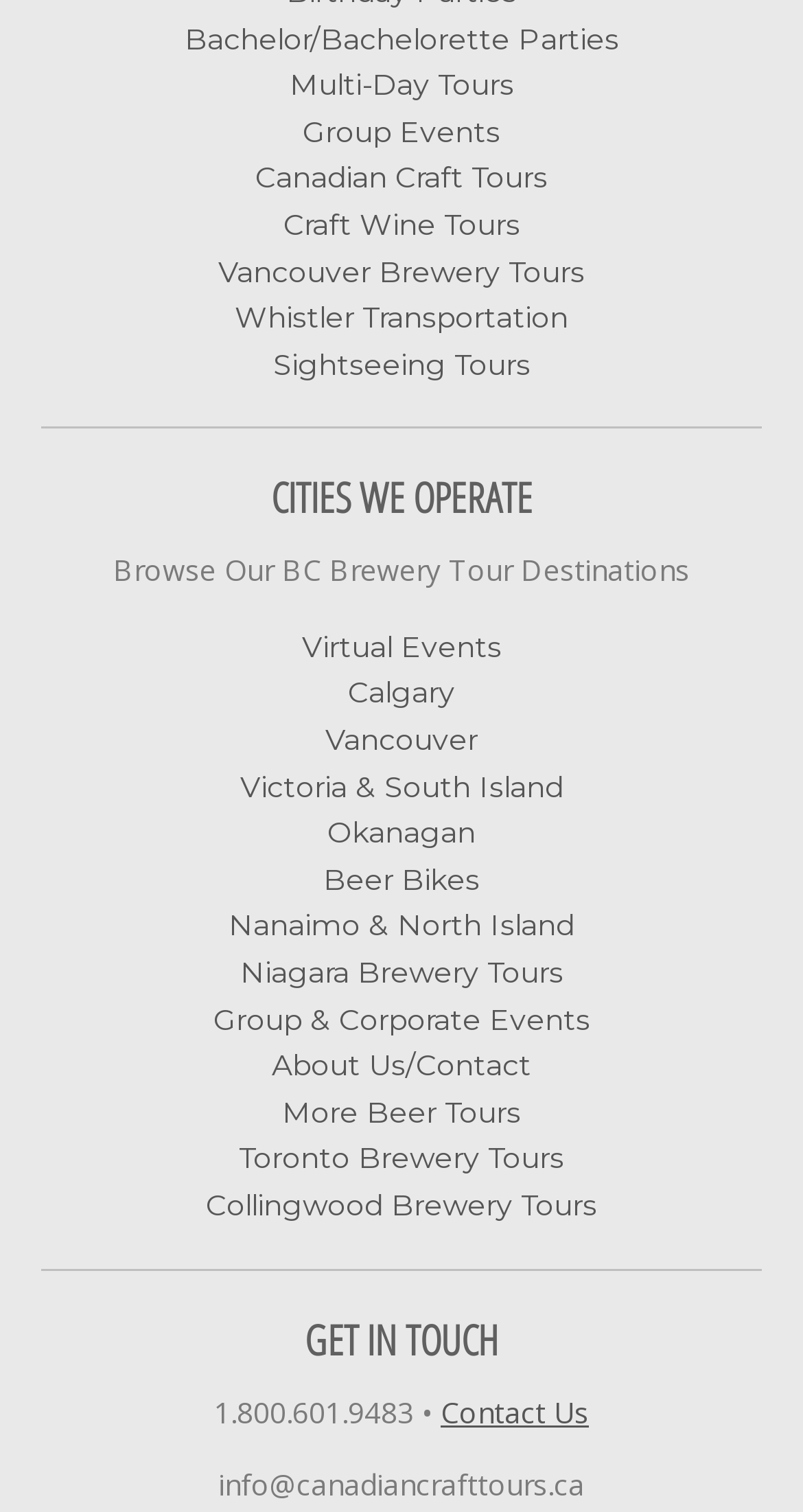Given the following UI element description: "Collingwood Brewery Tours", find the bounding box coordinates in the webpage screenshot.

[0.256, 0.785, 0.744, 0.809]